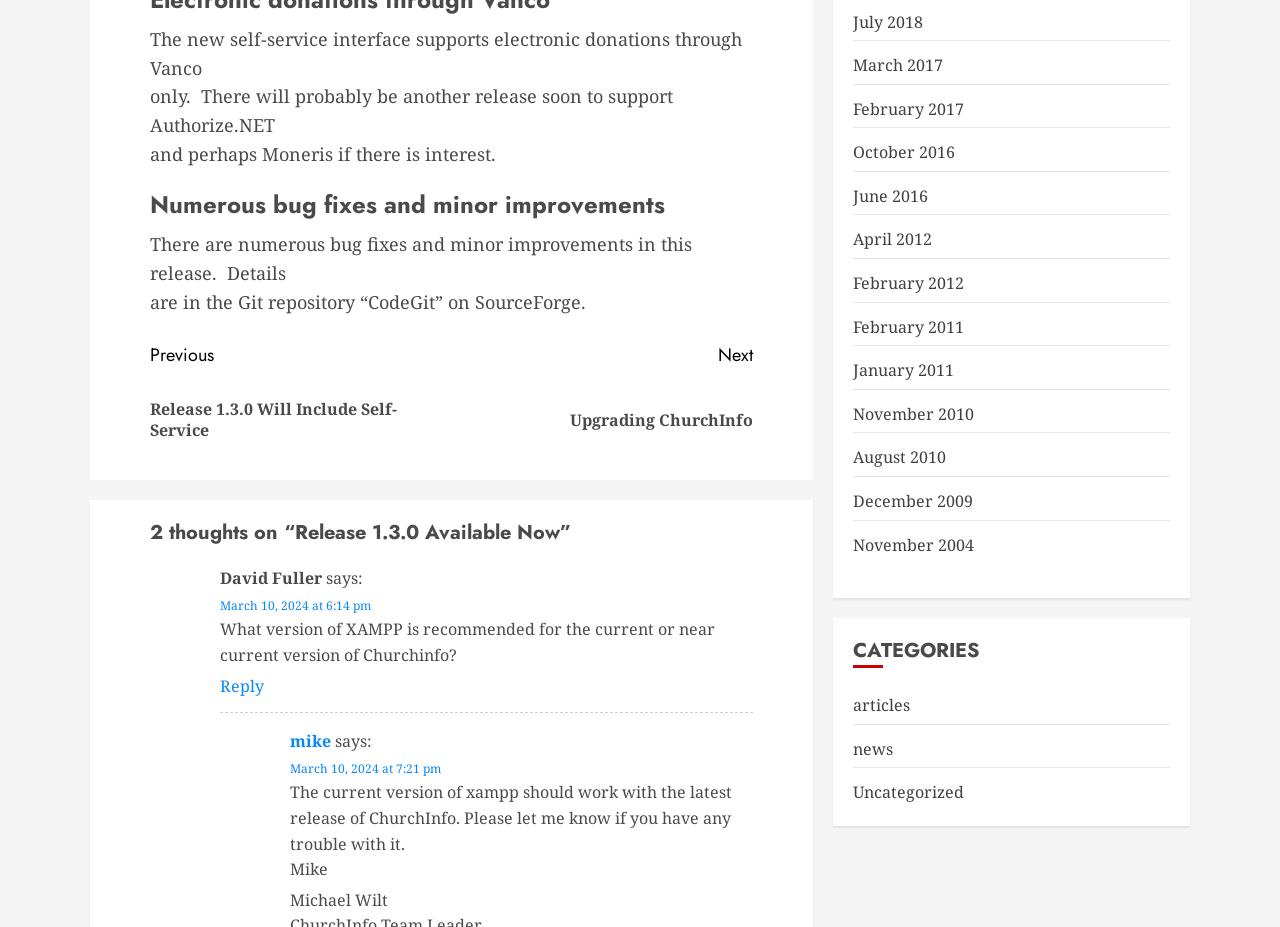Find and provide the bounding box coordinates for the UI element described with: "mike".

[0.227, 0.788, 0.259, 0.812]